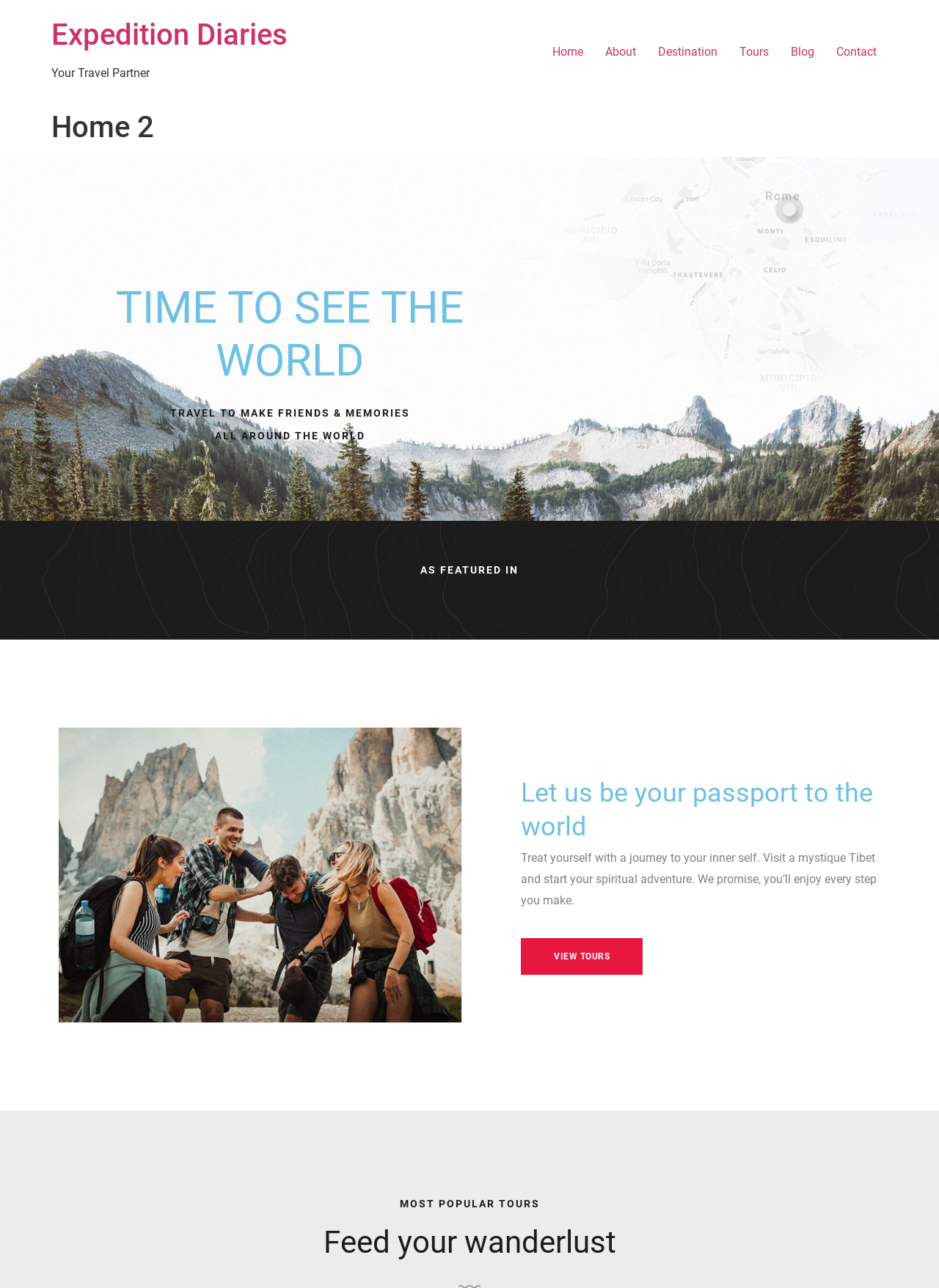What is the purpose of the journey to Tibet?
Make sure to answer the question with a detailed and comprehensive explanation.

The purpose of the journey to Tibet can be found in the paragraph of text that describes the tour, which mentions 'start your spiritual adventure'.